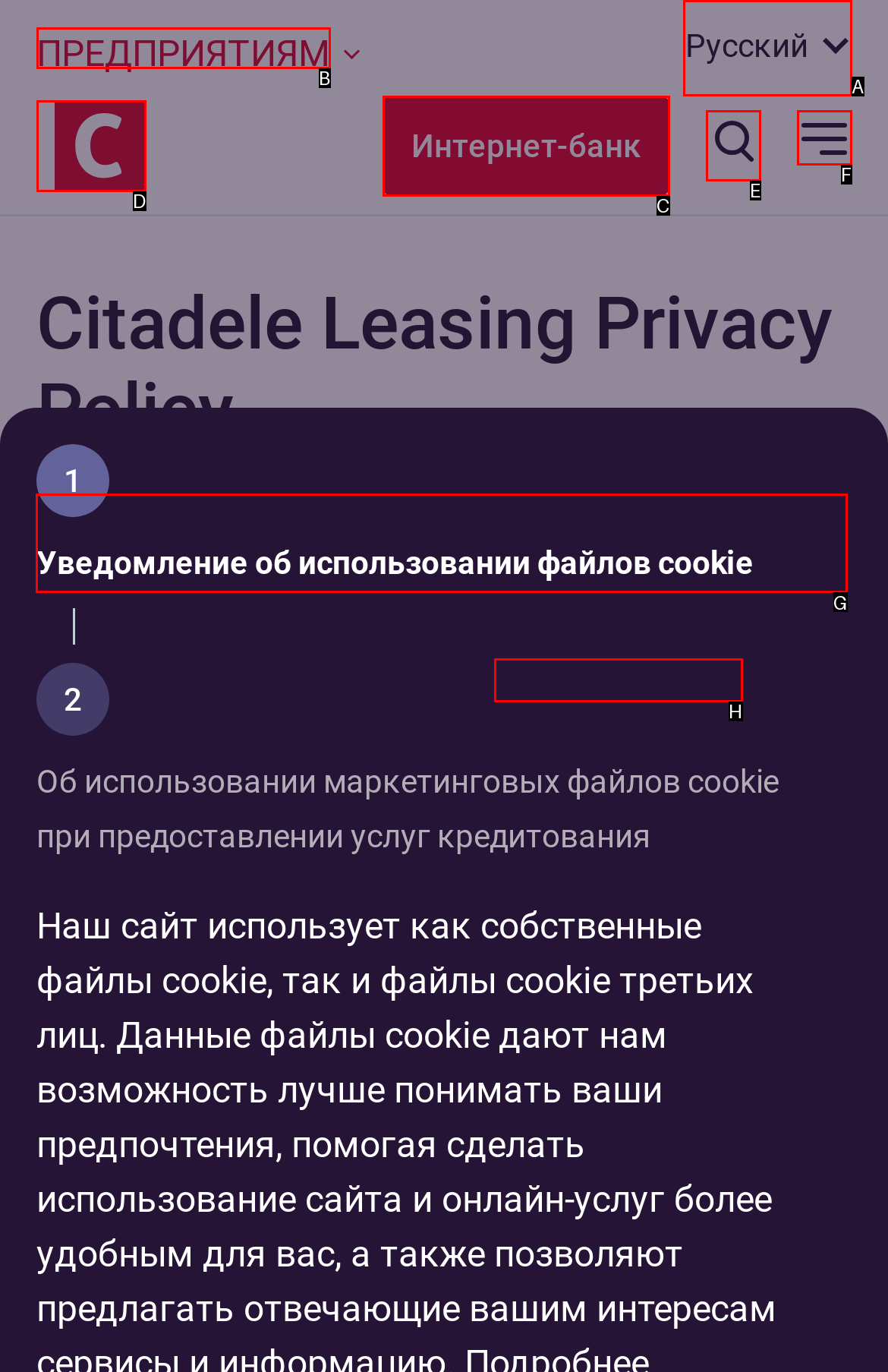Decide which HTML element to click to complete the task: read the privacy policy Provide the letter of the appropriate option.

G